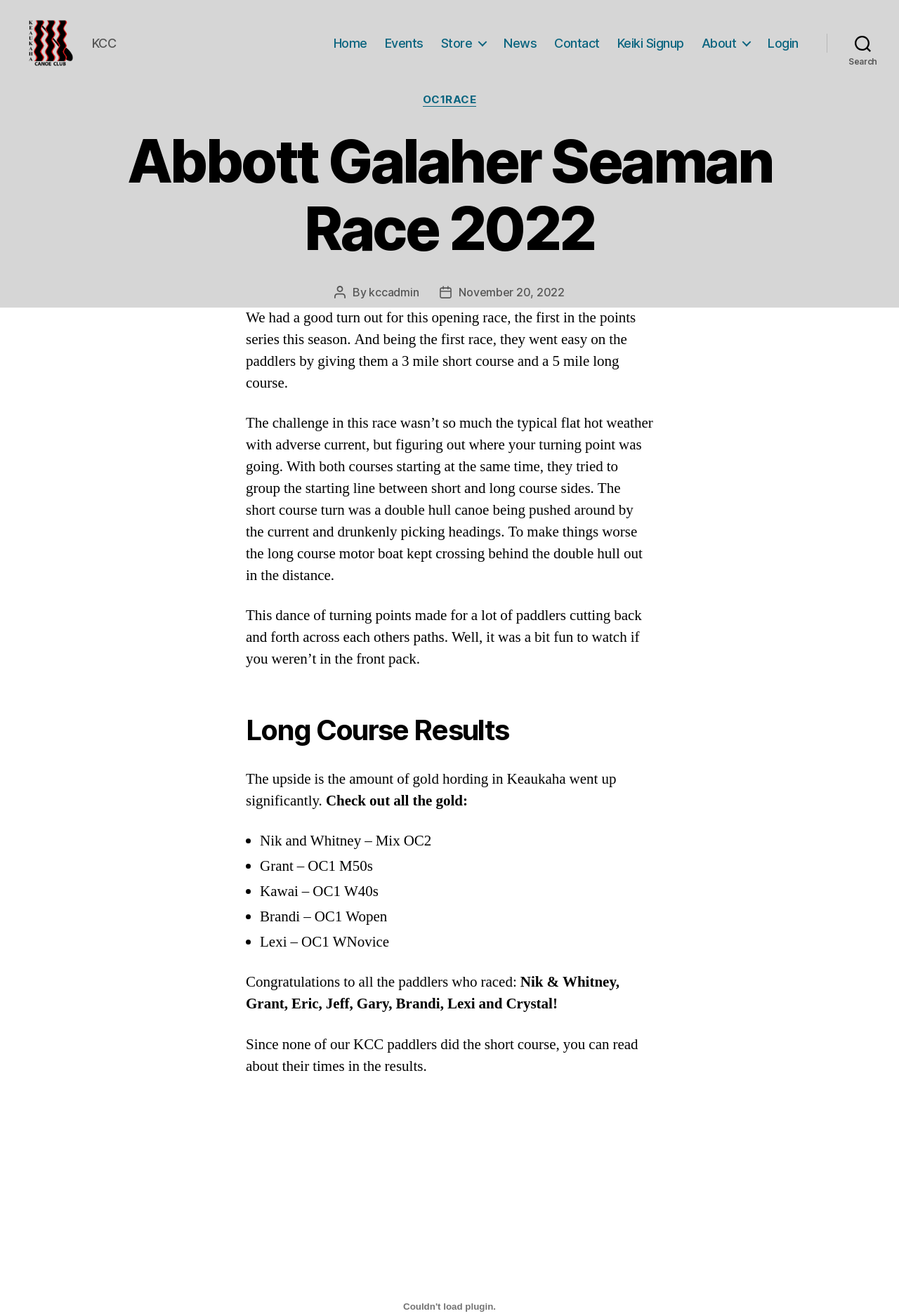What was the challenge in this race?
Based on the image, answer the question with as much detail as possible.

The challenge in this race can be found in the text, where it is mentioned that 'the challenge in this race wasn’t so much the typical flat hot weather with adverse current, but figuring out where your turning point was going'.